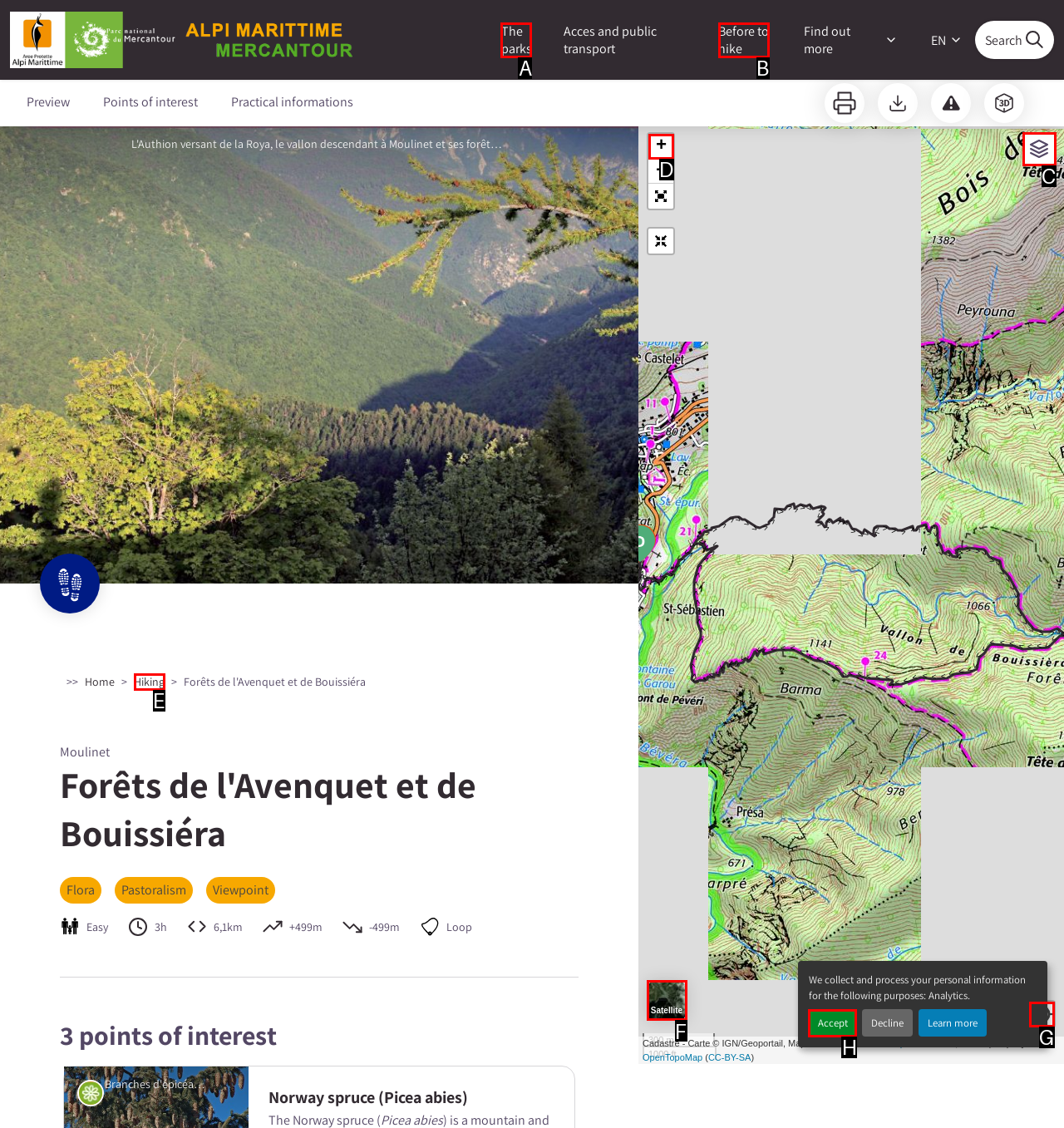Choose the UI element that best aligns with the description: Before to hike
Respond with the letter of the chosen option directly.

B